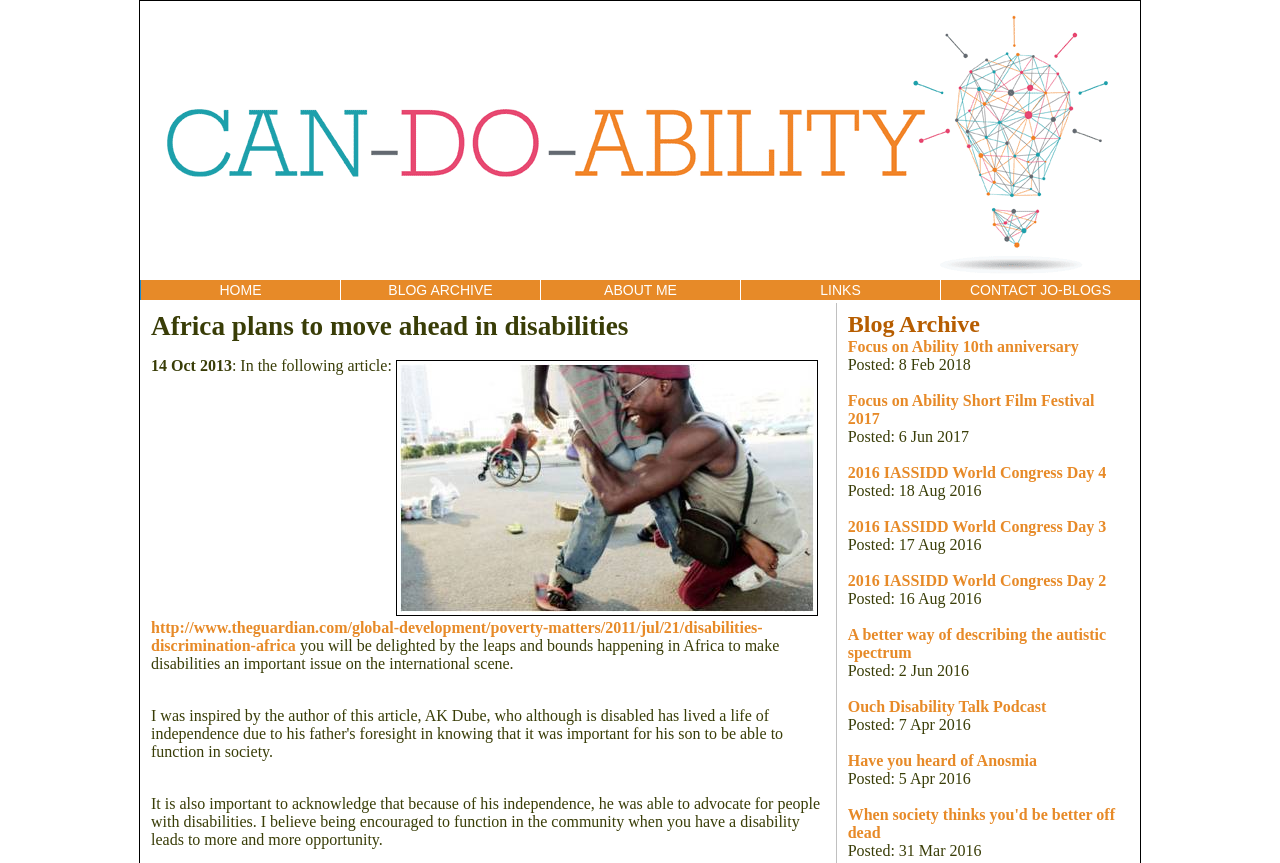Extract the main title from the webpage.

Africa plans to move ahead in disabilities